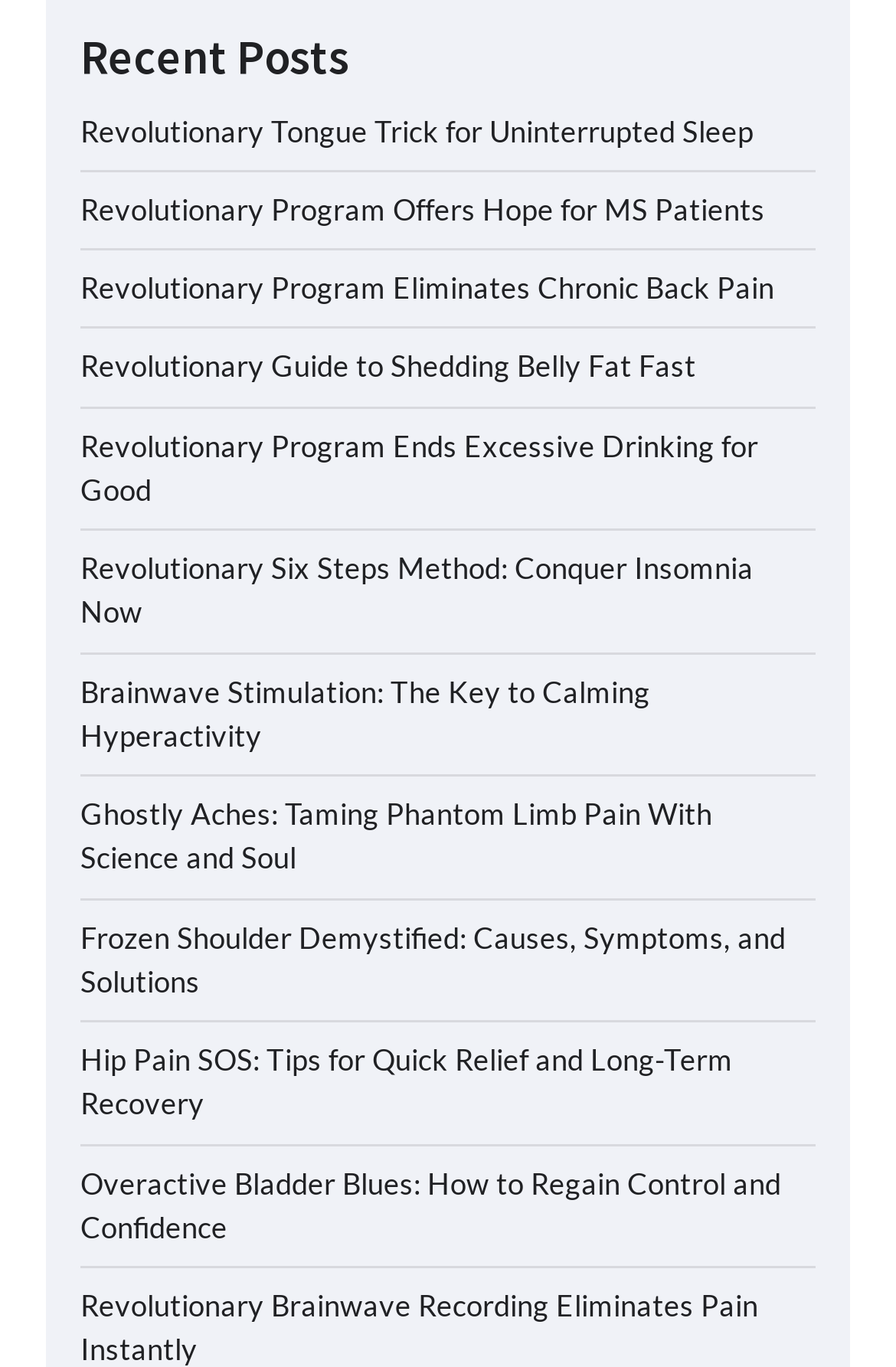Please give a concise answer to this question using a single word or phrase: 
Are all links related to health?

Yes